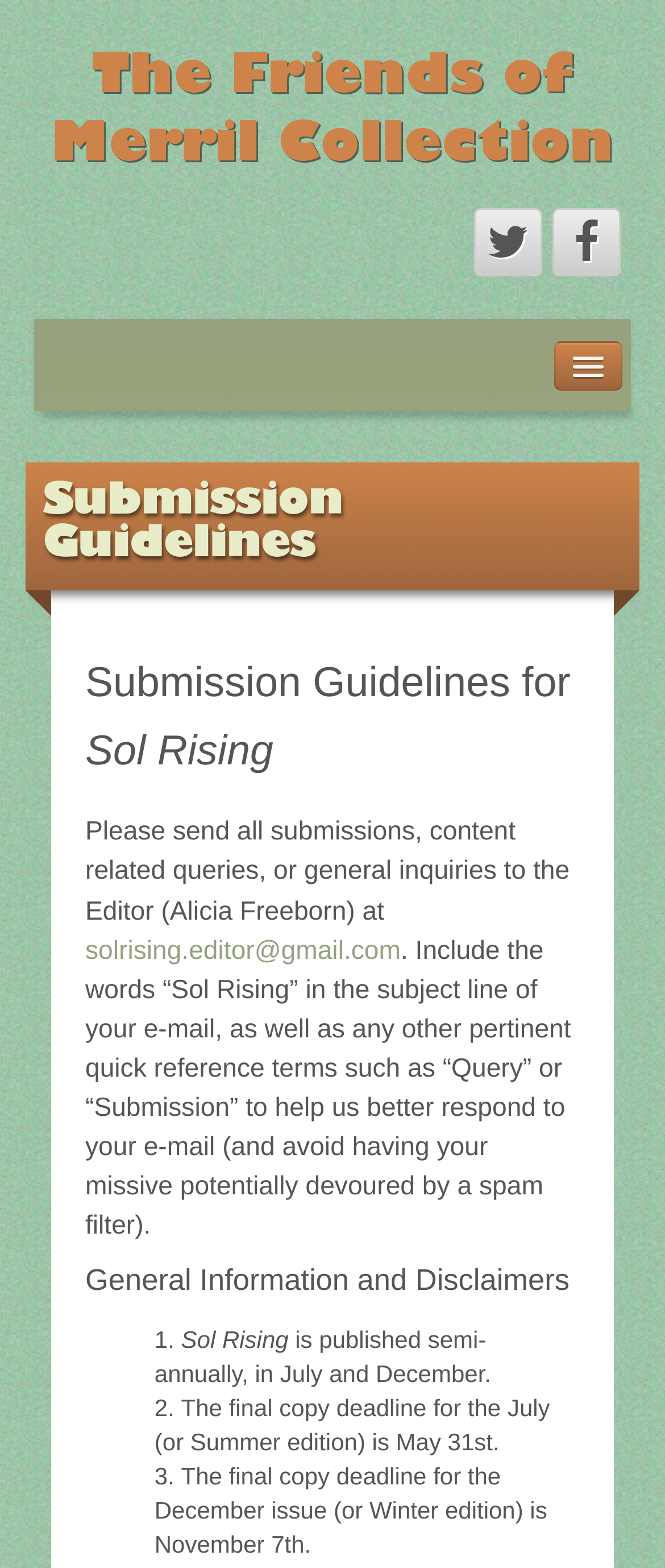Give a detailed overview of the webpage's appearance and contents.

The webpage is about the submission guidelines for Sol Rising, a publication of The Friends of Merril Collection. At the top, there is a heading with the title "The Friends of Merril Collection" and a link to it. Below this, there are several links to different sections of the website, including "Home", "Join The Friends", "Subscribe", "Volunteer", "Events", "Podcast", "Sol Rising", "Submission Guidelines", and "Links".

The main content of the page is divided into three sections. The first section has a heading "Submission Guidelines" and provides instructions on how to submit content, including the email address to send submissions to and the importance of including specific keywords in the subject line.

The second section has a heading "General Information and Disclaimers" and lists three points of information about the publication. The first point states that the publication is published semi-annually, in July and December. The second point notes that the final copy deadline for the July edition is May 31st, and the third point notes that the final copy deadline for the December edition is November 7th.

There are also two icons, represented by "\uf099" and "\uf09a", located near the top of the page, but their exact purpose is unclear.